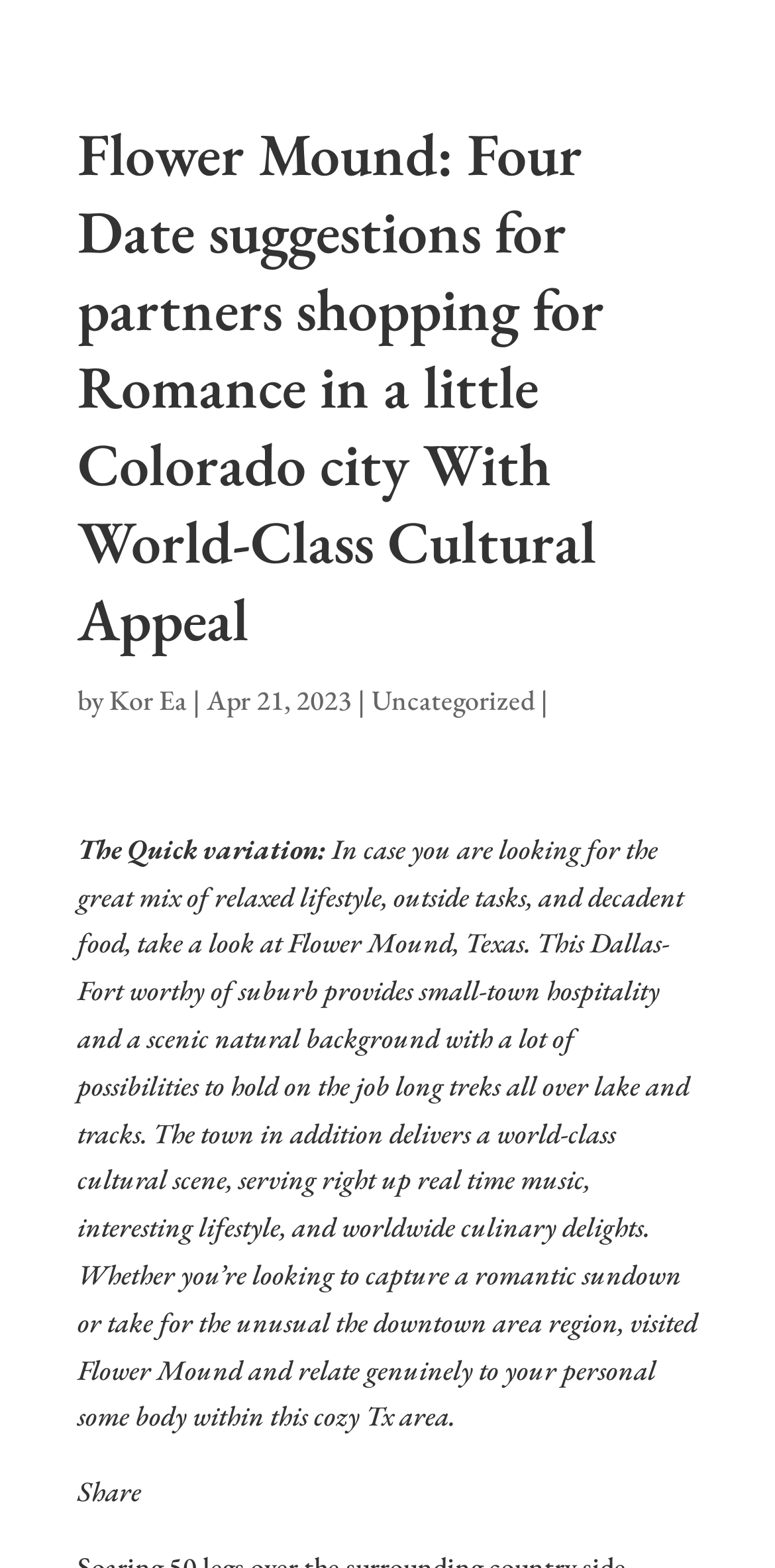Provide a thorough description of the webpage's content and layout.

The webpage appears to be a blog post or article about Flower Mound, Texas, with a focus on date ideas for couples. At the top of the page, there is a large heading that spans most of the width, stating the title of the article. Below the heading, there are three elements aligned horizontally: a link to "Kor Ea", a vertical bar, and a date "Apr 21, 2023". 

Further down, there is a paragraph of text that summarizes the benefits of visiting Flower Mound, Texas, highlighting its relaxed lifestyle, outdoor activities, and cultural attractions. This text is positioned near the top-left of the page and takes up about half of the page's width.

To the right of the summary text, there is a link to the category "Uncategorized". At the very bottom of the page, there is a small text element that says "Share", positioned near the left edge of the page. Overall, the webpage has a simple layout with a clear focus on the article's content.